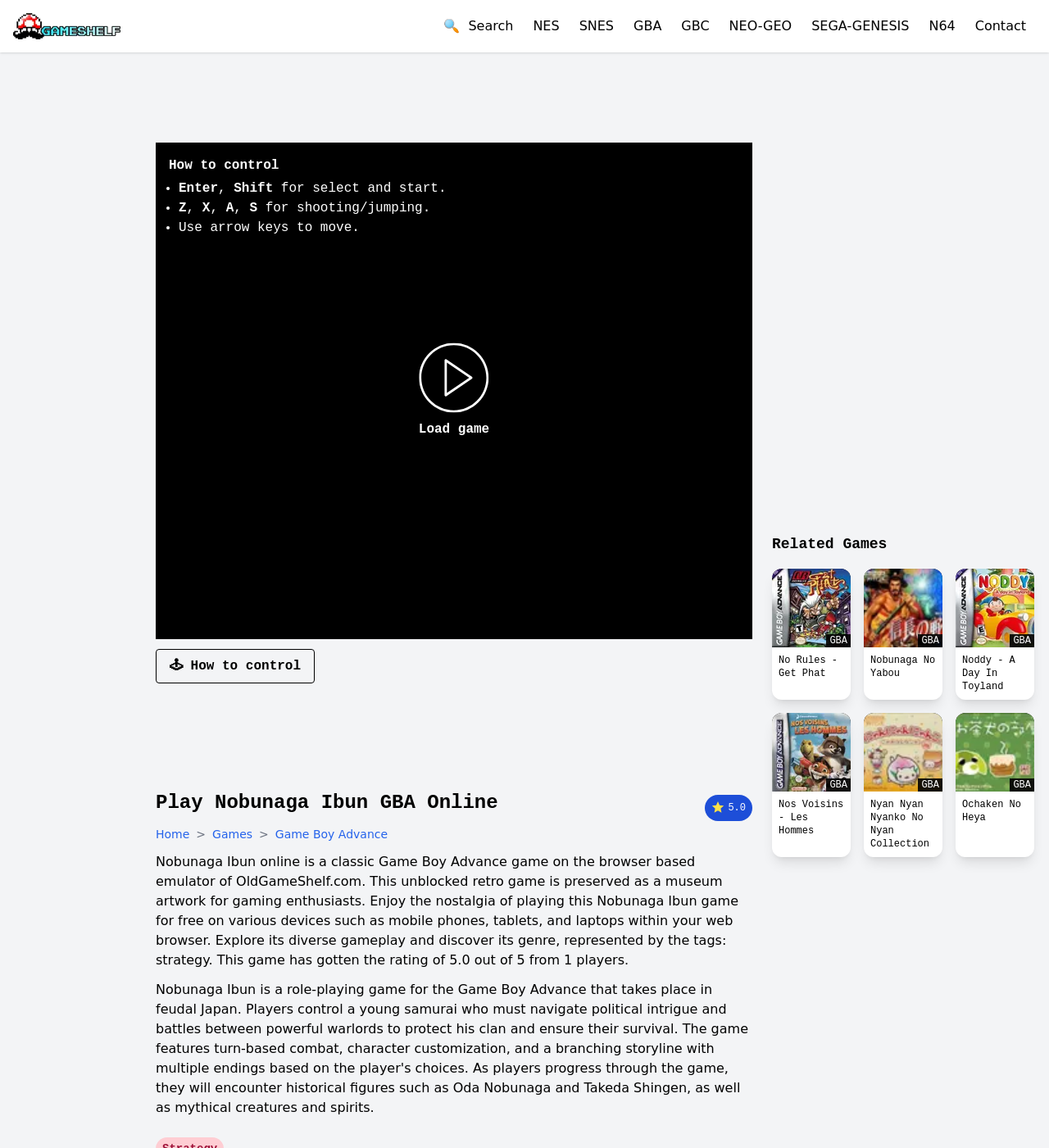Please identify the bounding box coordinates of the area that needs to be clicked to follow this instruction: "Search for games".

[0.423, 0.014, 0.489, 0.031]